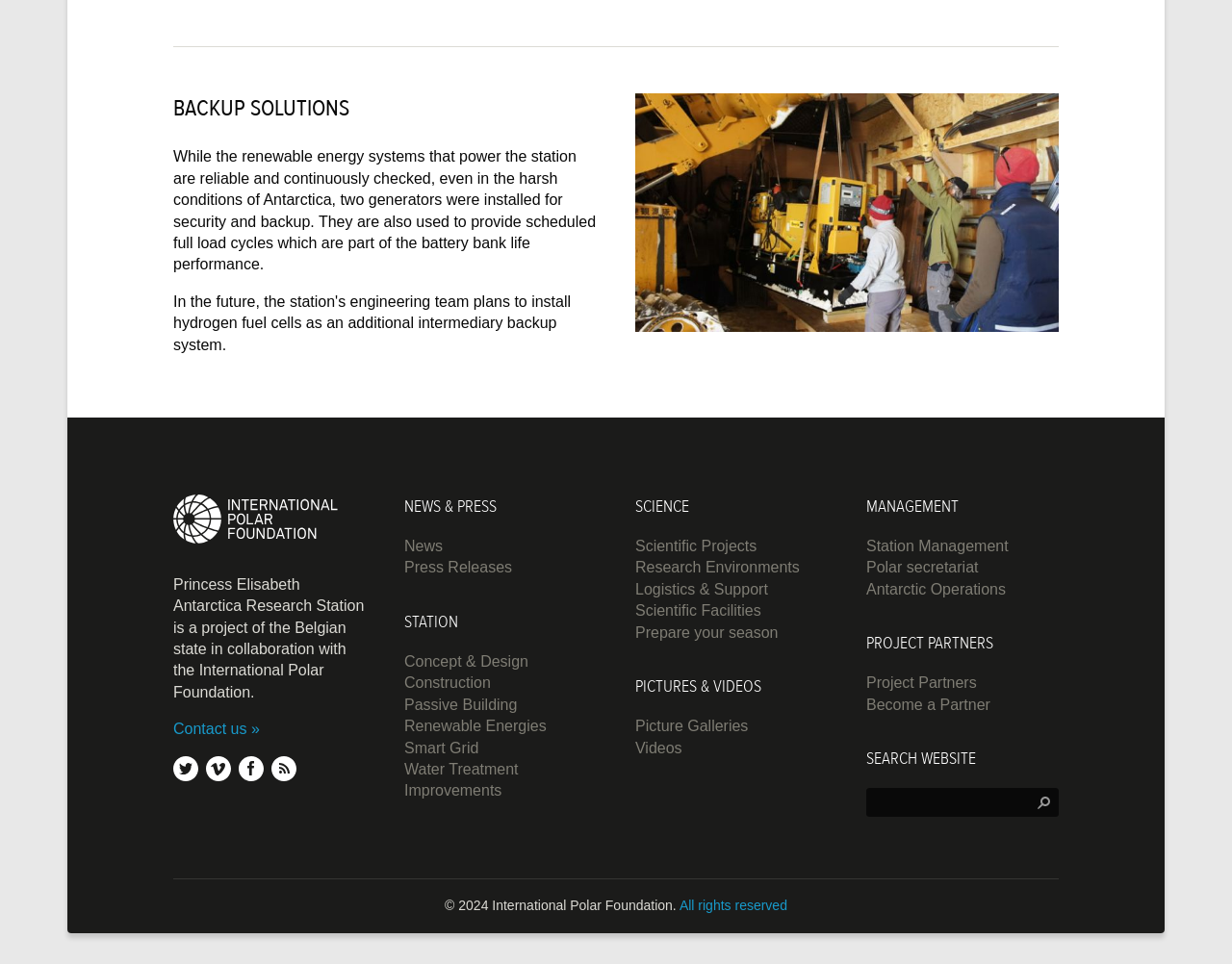Identify the bounding box coordinates of the region I need to click to complete this instruction: "Check the 'Station Management' page".

[0.703, 0.558, 0.818, 0.575]